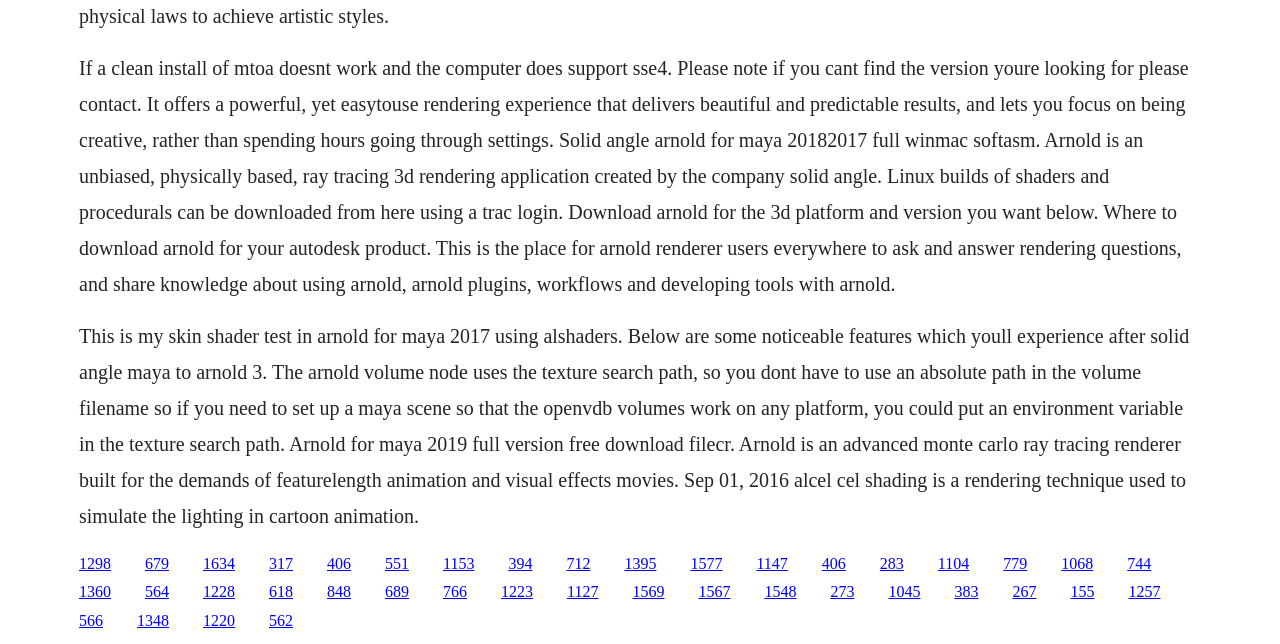Please identify the bounding box coordinates of the area I need to click to accomplish the following instruction: "Click the link to ask and answer rendering questions".

[0.346, 0.861, 0.365, 0.932]